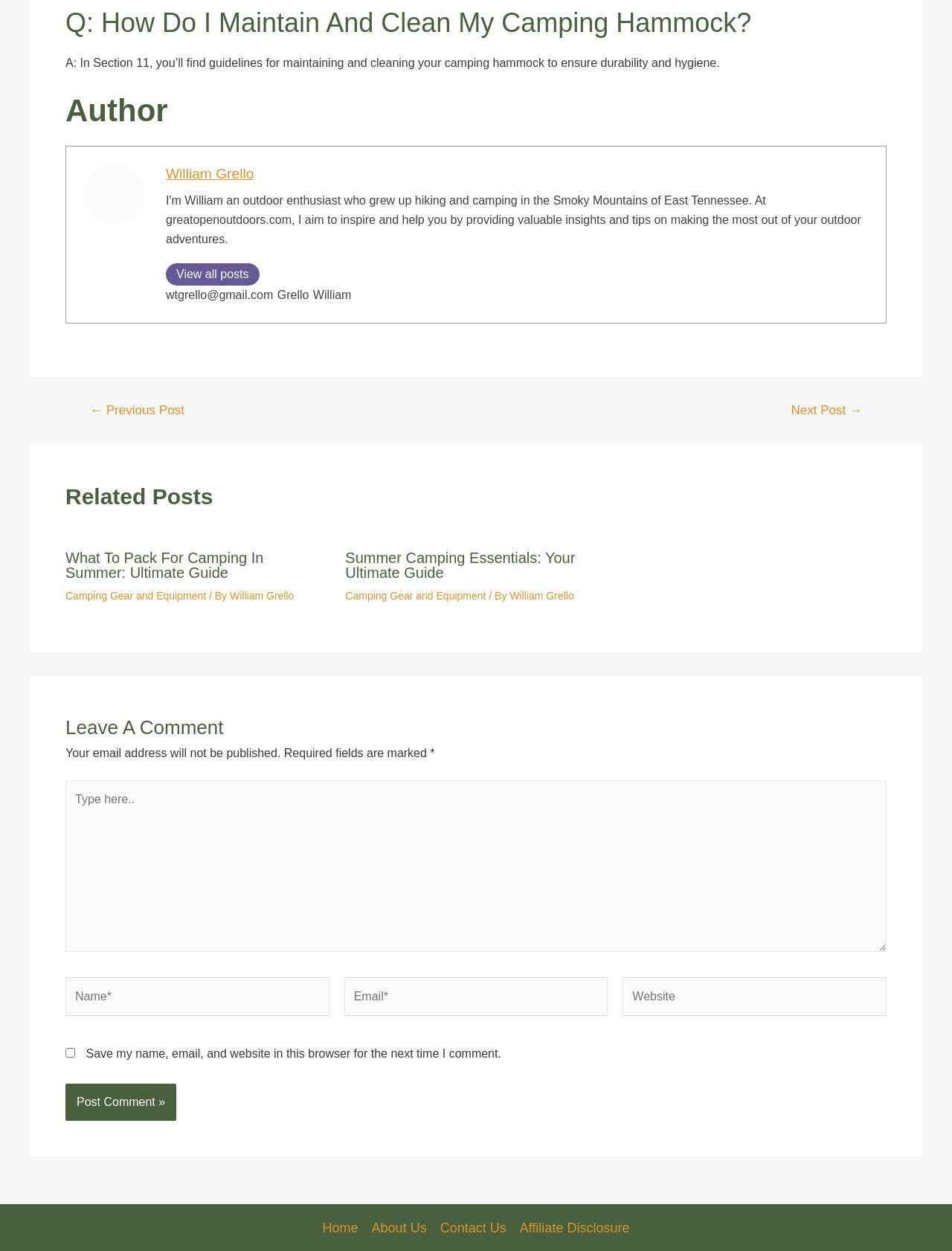Using the elements shown in the image, answer the question comprehensively: How many navigation links are displayed at the top of the webpage?

The navigation links are located at the top of the webpage, and there is only one navigation link displayed, which is 'Posts', suggesting that there is only one navigation link displayed at the top of the webpage.